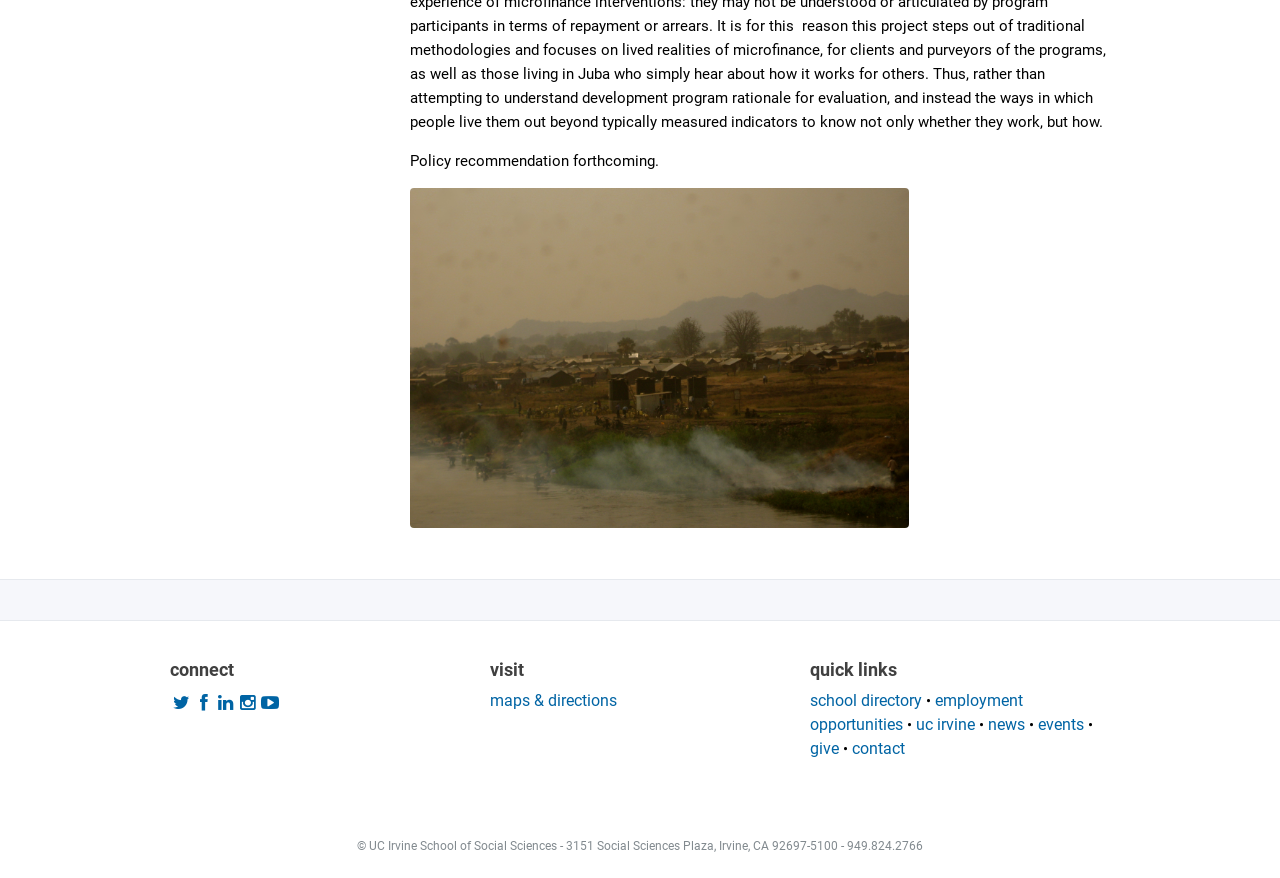What is the phone number of the School of Social Sciences?
Using the image as a reference, give a one-word or short phrase answer.

949.824.2766